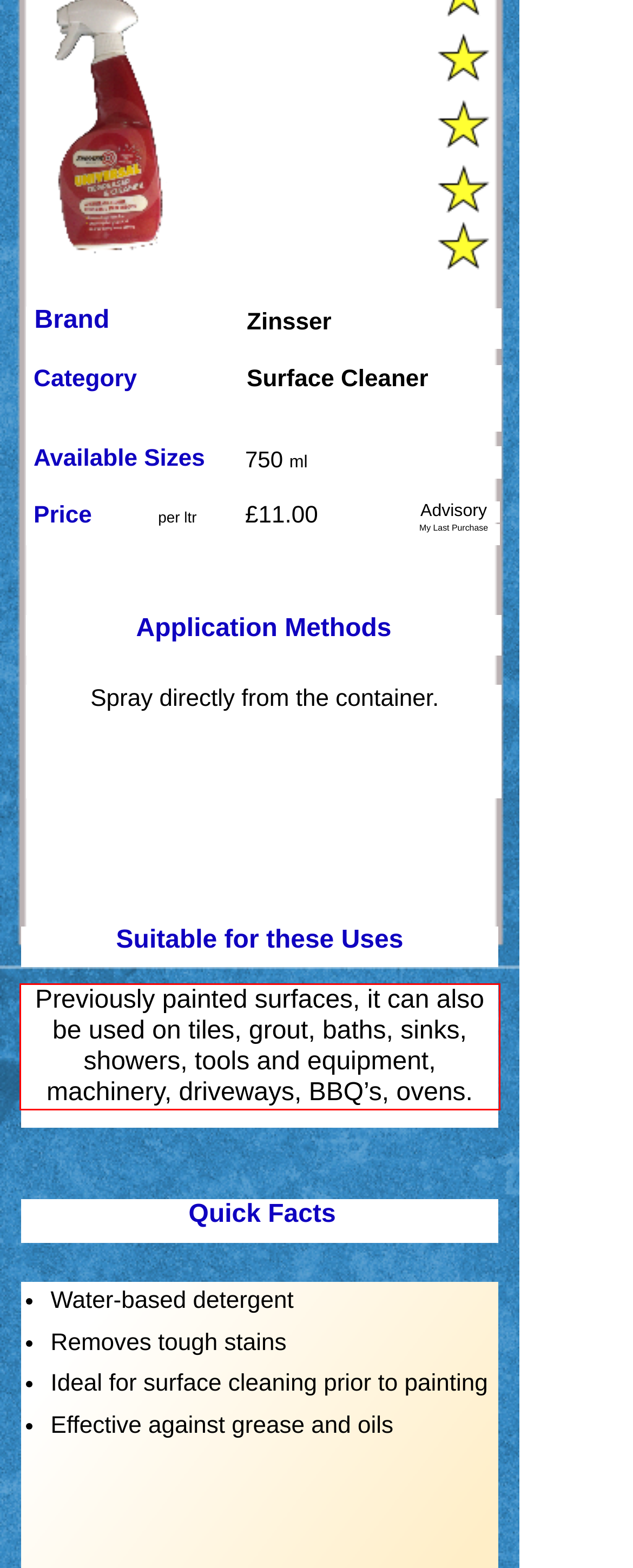You are provided with a screenshot of a webpage featuring a red rectangle bounding box. Extract the text content within this red bounding box using OCR.

Previously painted surfaces, it can also be used on tiles, grout, baths, sinks, showers, tools and equipment, machinery, driveways, BBQ’s, ovens.